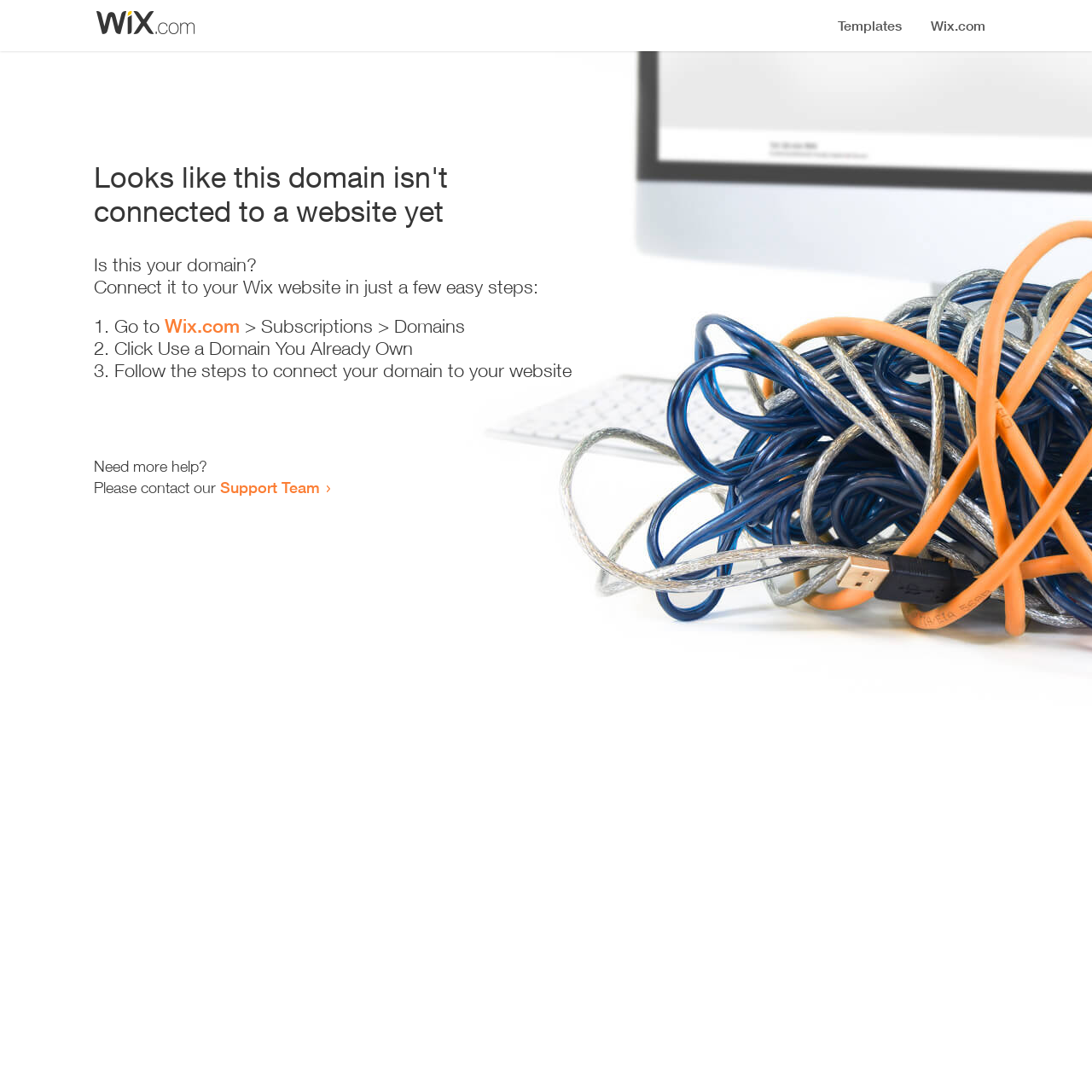How many steps are required to connect the domain to a website?
Look at the image and answer the question with a single word or phrase.

3